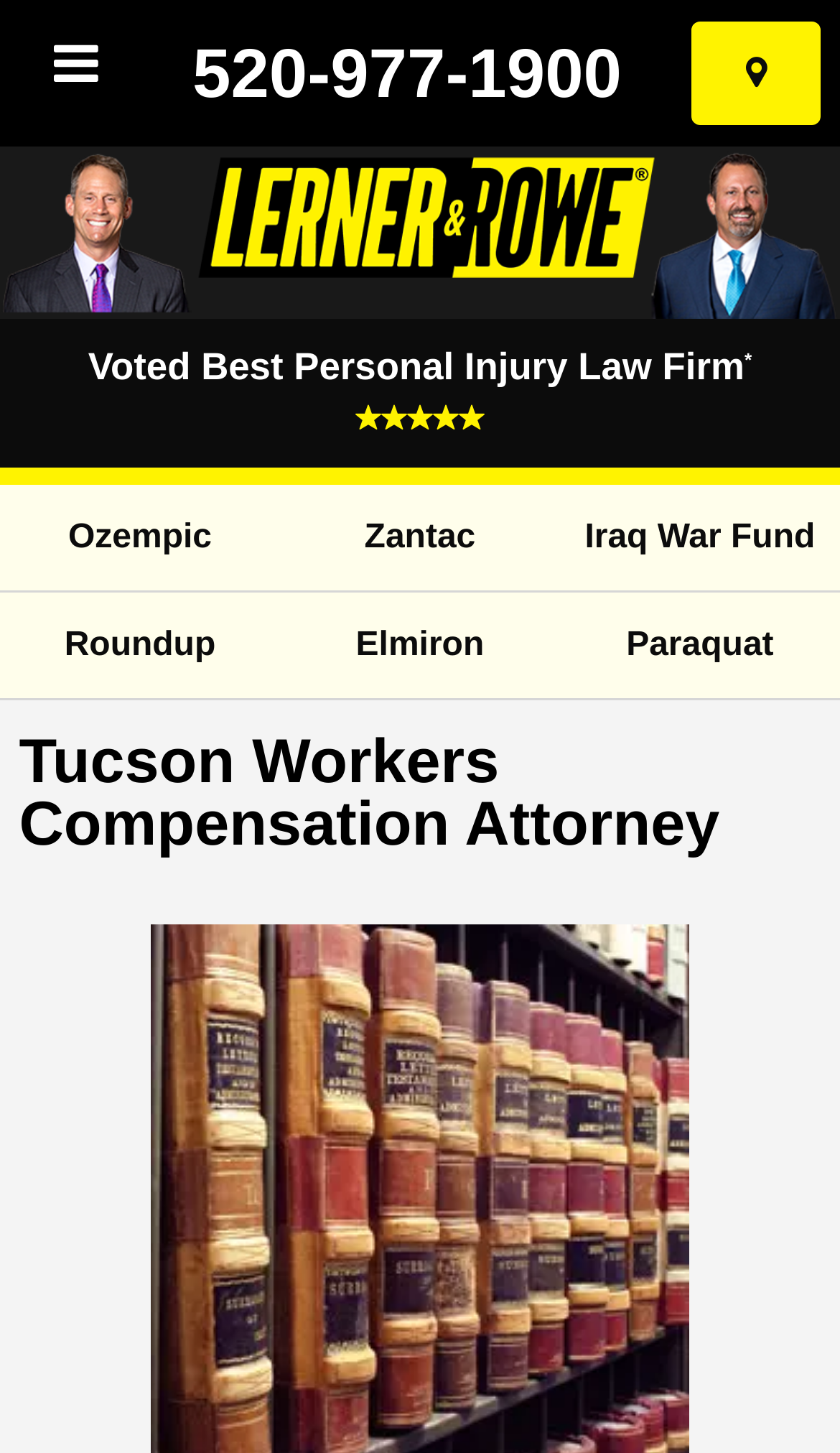Locate the bounding box coordinates of the clickable area to execute the instruction: "Skip to content". Provide the coordinates as four float numbers between 0 and 1, represented as [left, top, right, bottom].

[0.821, 0.089, 0.969, 0.185]